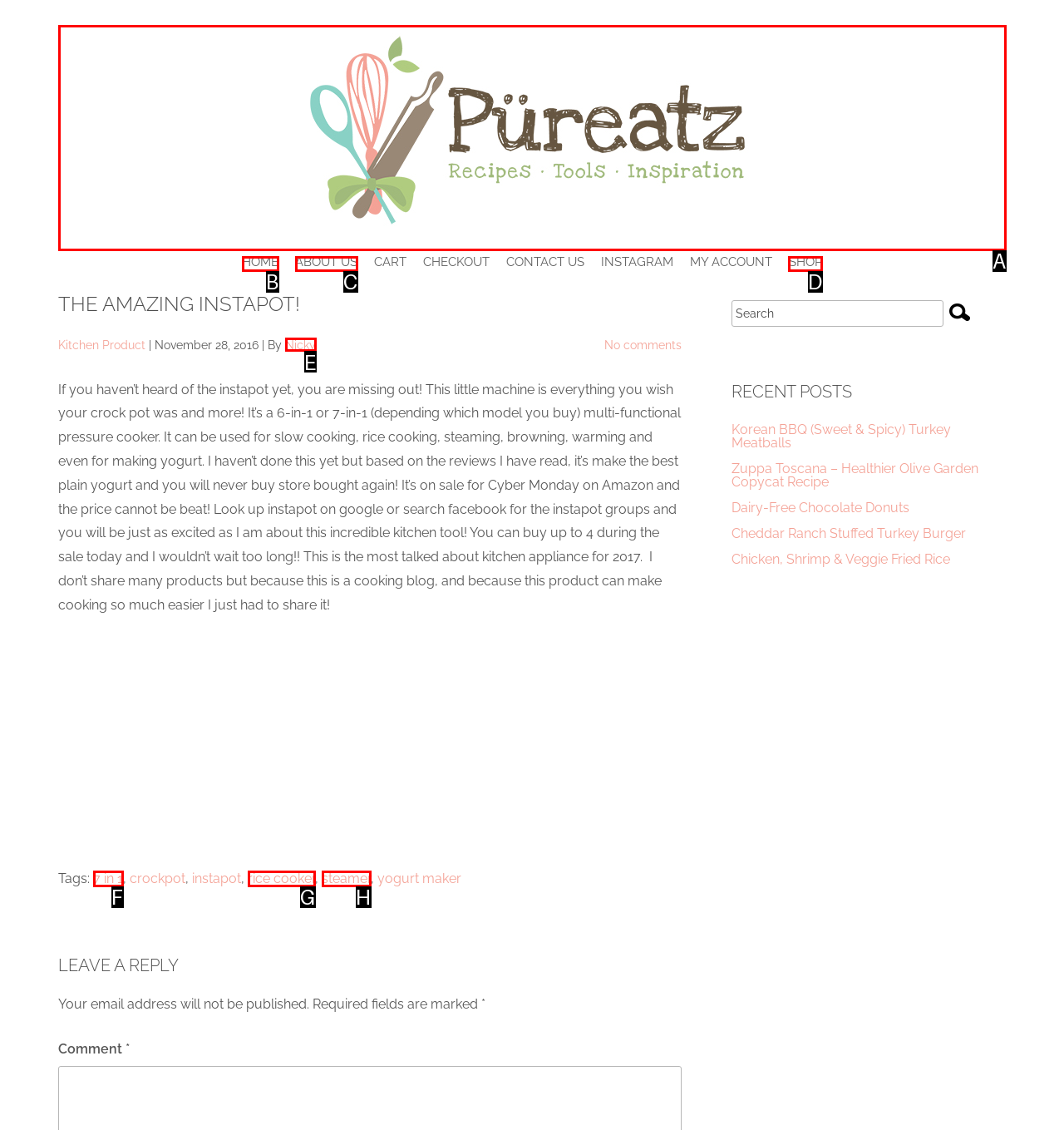Choose the HTML element that should be clicked to accomplish the task: Click on the 'SHOP' link. Answer with the letter of the chosen option.

D